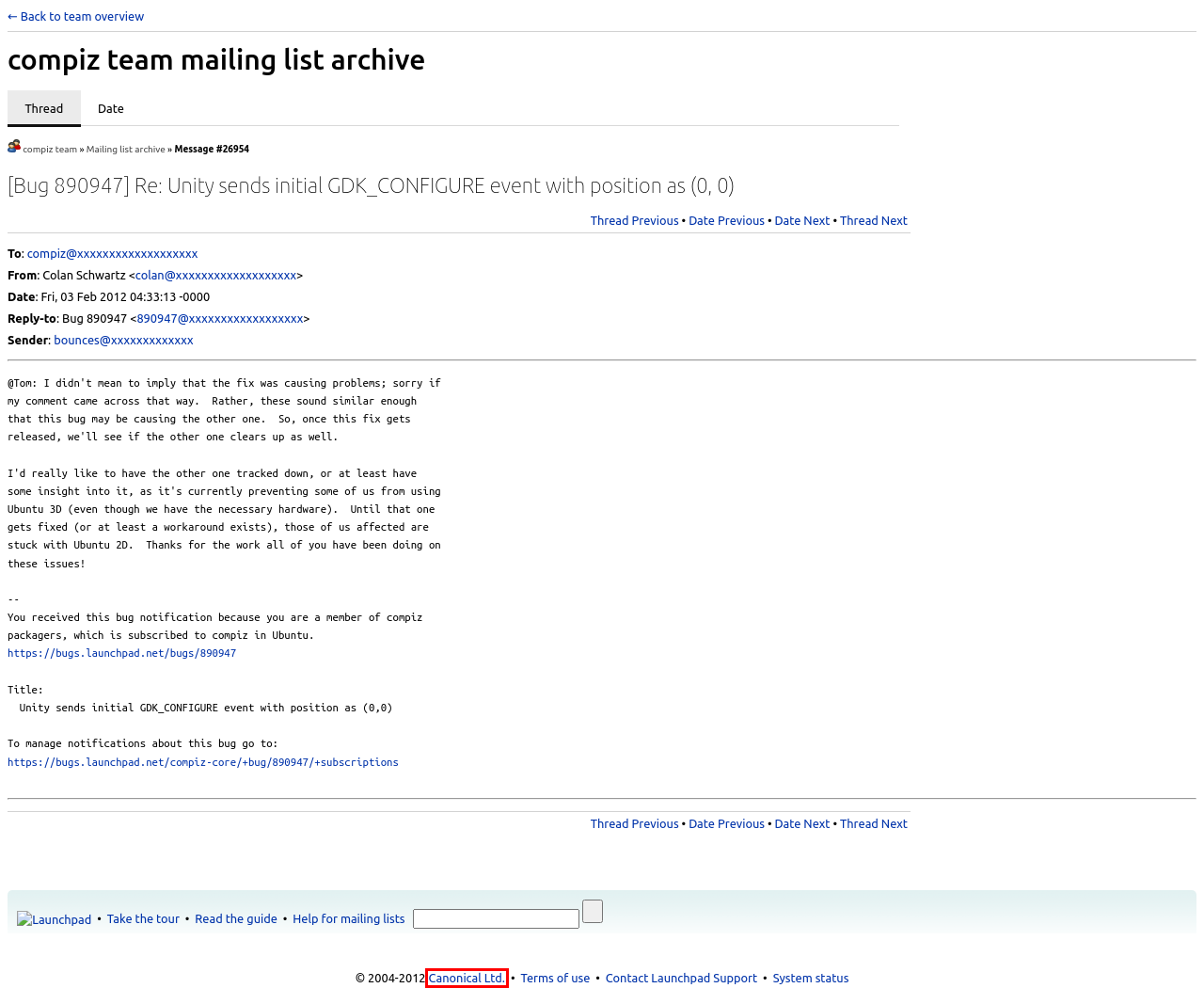You are provided a screenshot of a webpage featuring a red bounding box around a UI element. Choose the webpage description that most accurately represents the new webpage after clicking the element within the red bounding box. Here are the candidates:
A. Launchpad.net status - Identi.ca
B. OpenID transaction in progress
C. FrontPage - Launchpad Help
D. Launchpad
E. Teams/MailingLists - Launchpad Help
F. Canonical | Trusted open source for enterprises
G. Launchpad tour
H. compiz packagers in Launchpad

F